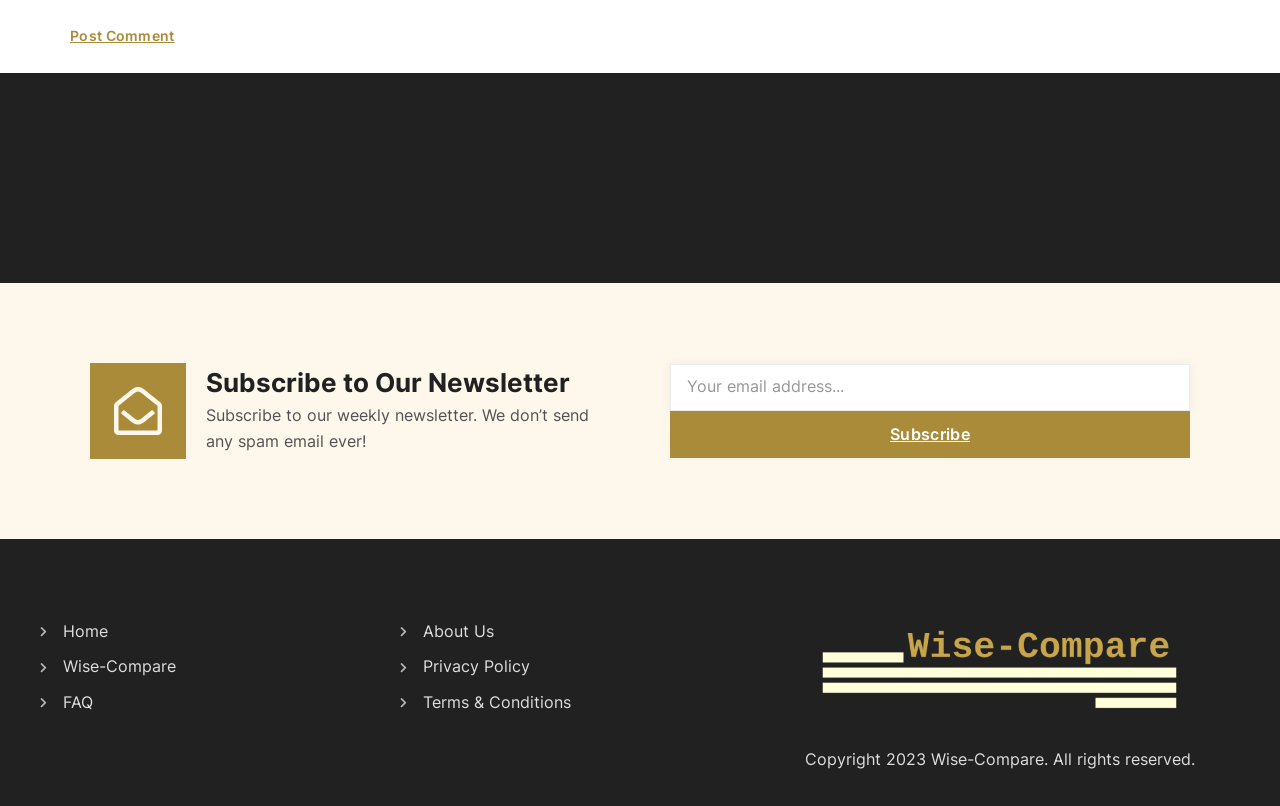Please answer the following question using a single word or phrase: 
What is the purpose of the 'Subscribe' button?

To subscribe to newsletter